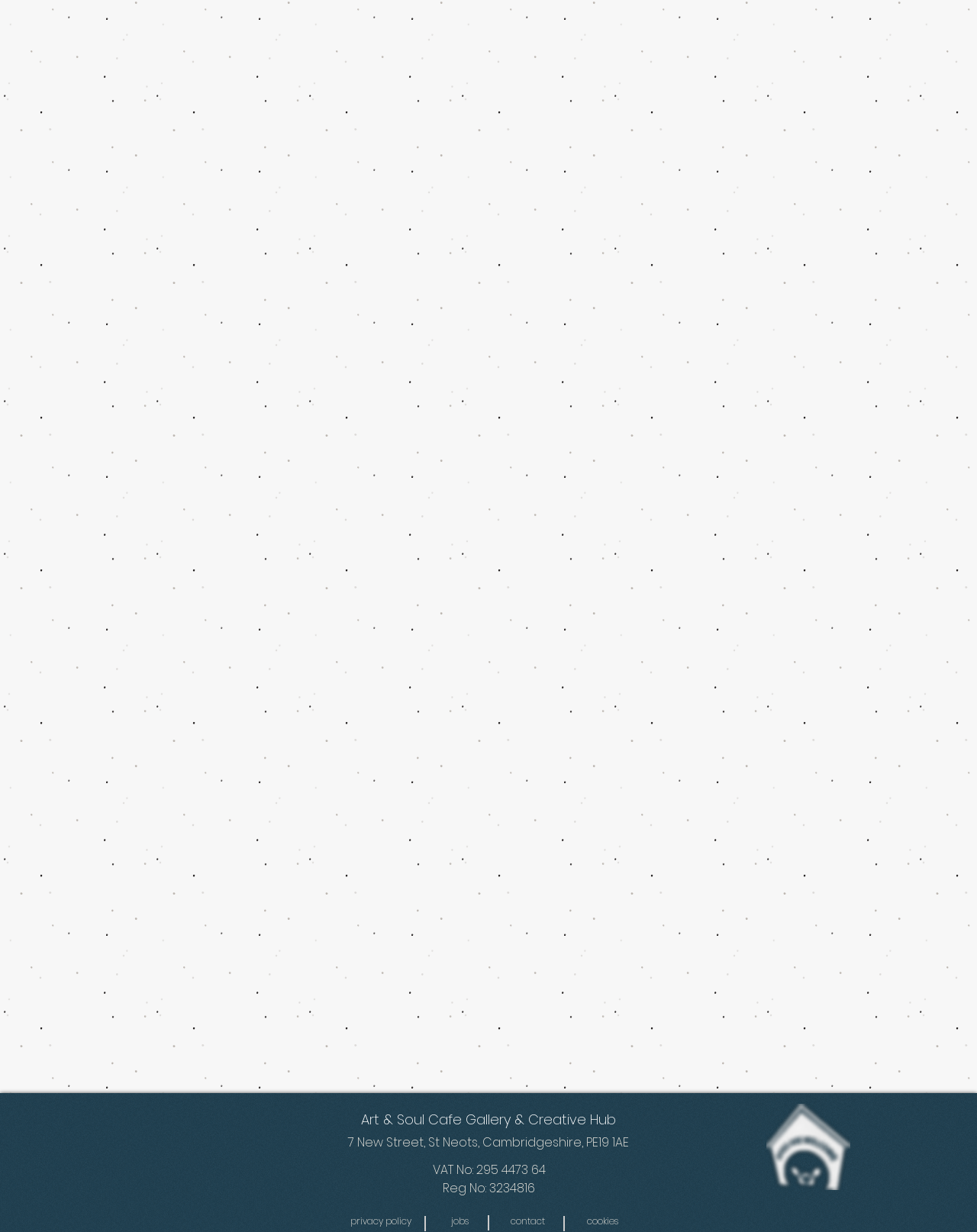Please provide the bounding box coordinates for the element that needs to be clicked to perform the following instruction: "Read privacy policy". The coordinates should be given as four float numbers between 0 and 1, i.e., [left, top, right, bottom].

[0.358, 0.984, 0.421, 0.999]